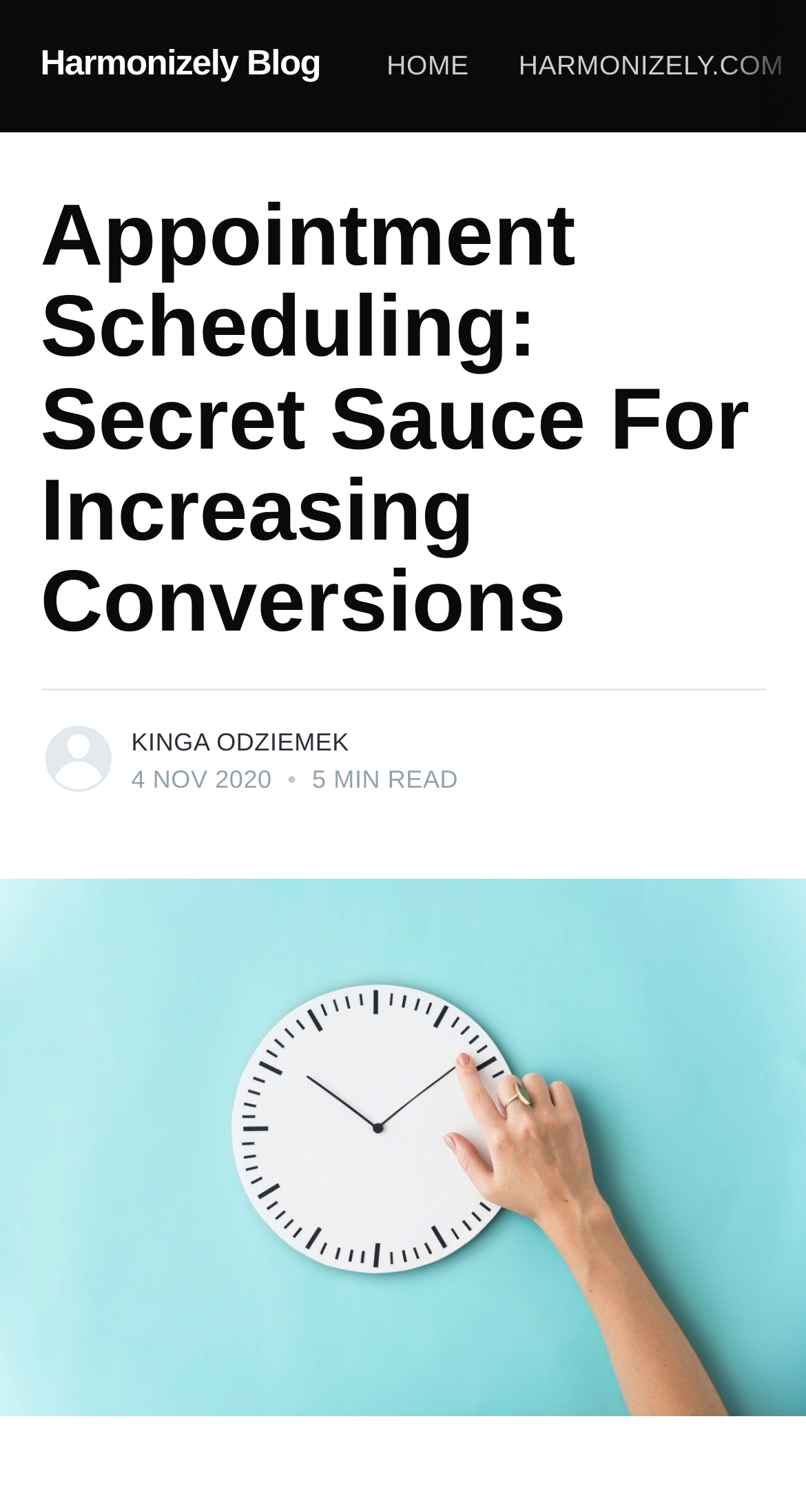Extract the primary header of the webpage and generate its text.

Appointment Scheduling: Secret Sauce For Increasing Conversions